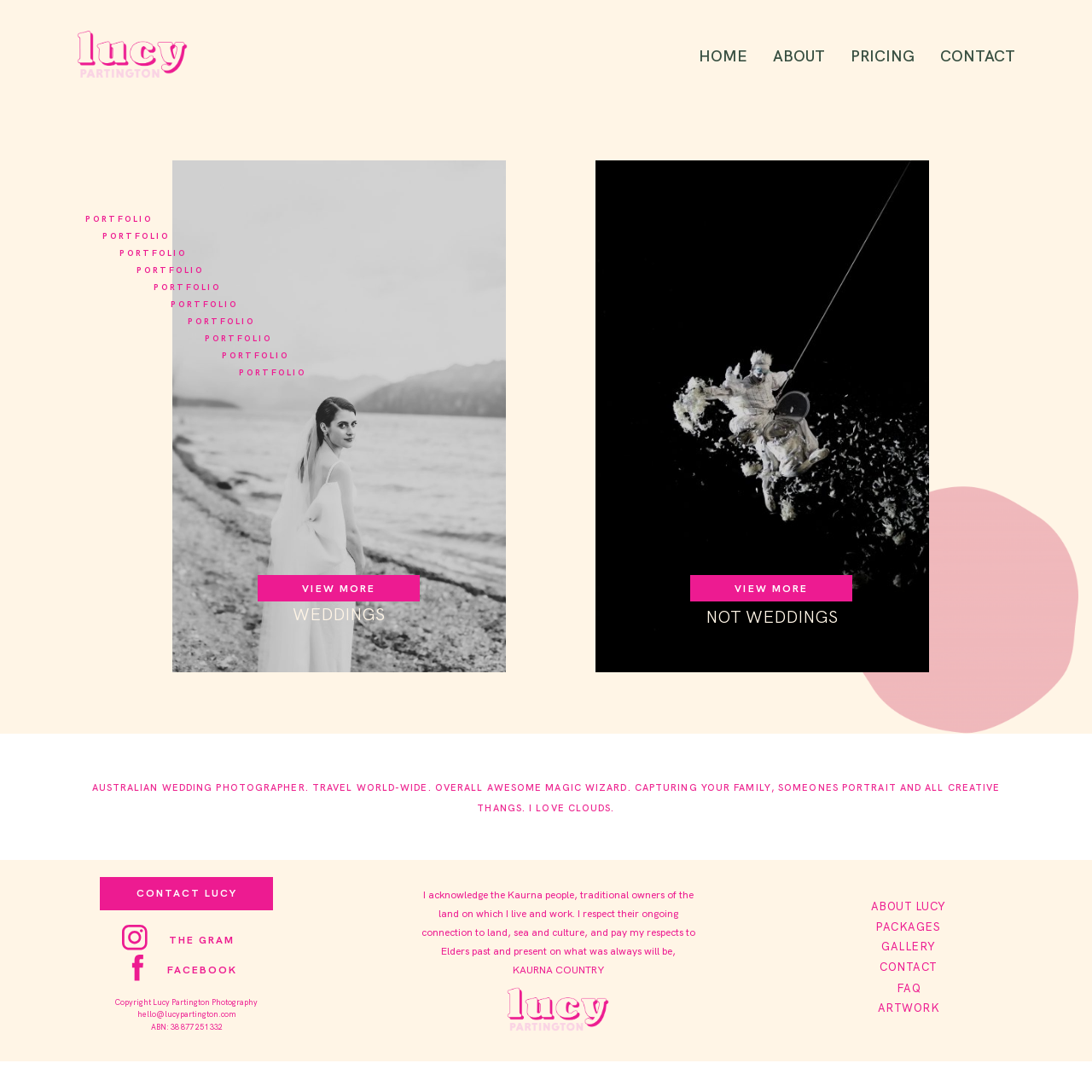Describe all significant elements and features of the webpage.

This webpage is about Lucy Partington Photography, a wedding and portrait photographer based in Adelaide, South Australia. At the top of the page, there is a header section with the photographer's logo, which is an image, and a navigation menu with links to different sections of the website, including "HOME", "WEDDING – PORTFOLIO", "NOT WEDDING – PORTFOLIO", "ABOUT", "PRICING", and "CONTACT".

Below the header, there are two large links, one on the left and one on the right, which may be calls-to-action or promotional banners. Further down, there is a section with two headings, "WEDDINGS" and "NOT WEDDINGS", which may be categories for the photographer's portfolio. Under each heading, there are links to "VIEW MORE" portfolios.

The main content of the page is a large block of text that describes the photographer's services and style, mentioning that she is an "AUSTRALIAN WEDDING PHOTOGRAPHER" who "CAPTURING YOUR FAMILY, SOMEONES PORTRAIT AND ALL CREATIVE THANGS". There is also a link to "CONTACT LUCY" and a statement acknowledging the Kaurna people, the traditional owners of the land on which the photographer lives and works.

At the bottom of the page, there are several links to social media profiles, including "THE GRAM" and "FACEBOOK", as well as links to "GALLERY", "PACKAGES", and "FAQ". There is also a section with copyright information, contact details, and an ABN number. Finally, there is a link to "ARTWORK" at the very bottom of the page. Throughout the page, there are several images, including the photographer's logo and social media icons.